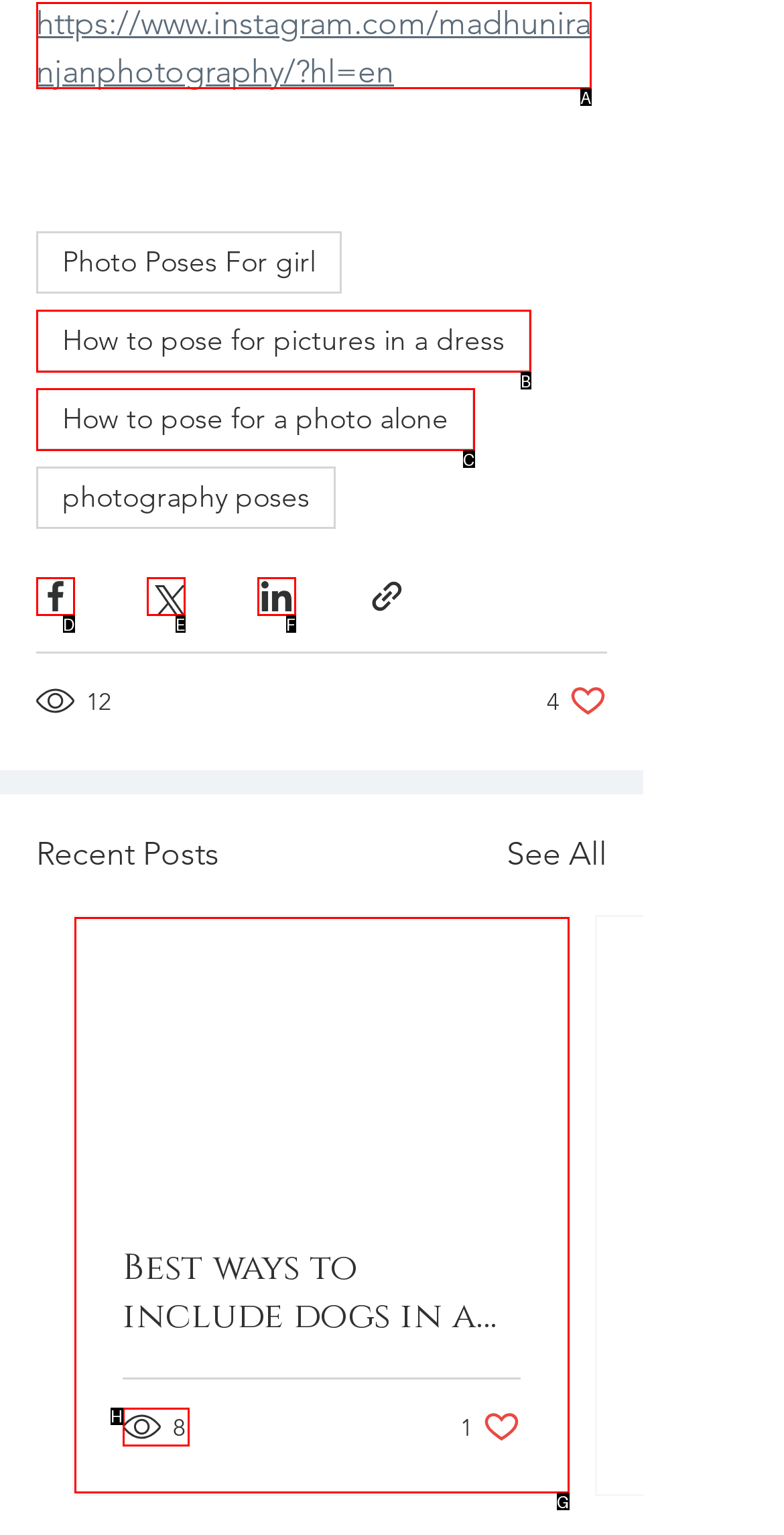Identify the bounding box that corresponds to: aria-label="Share via Twitter"
Respond with the letter of the correct option from the provided choices.

E